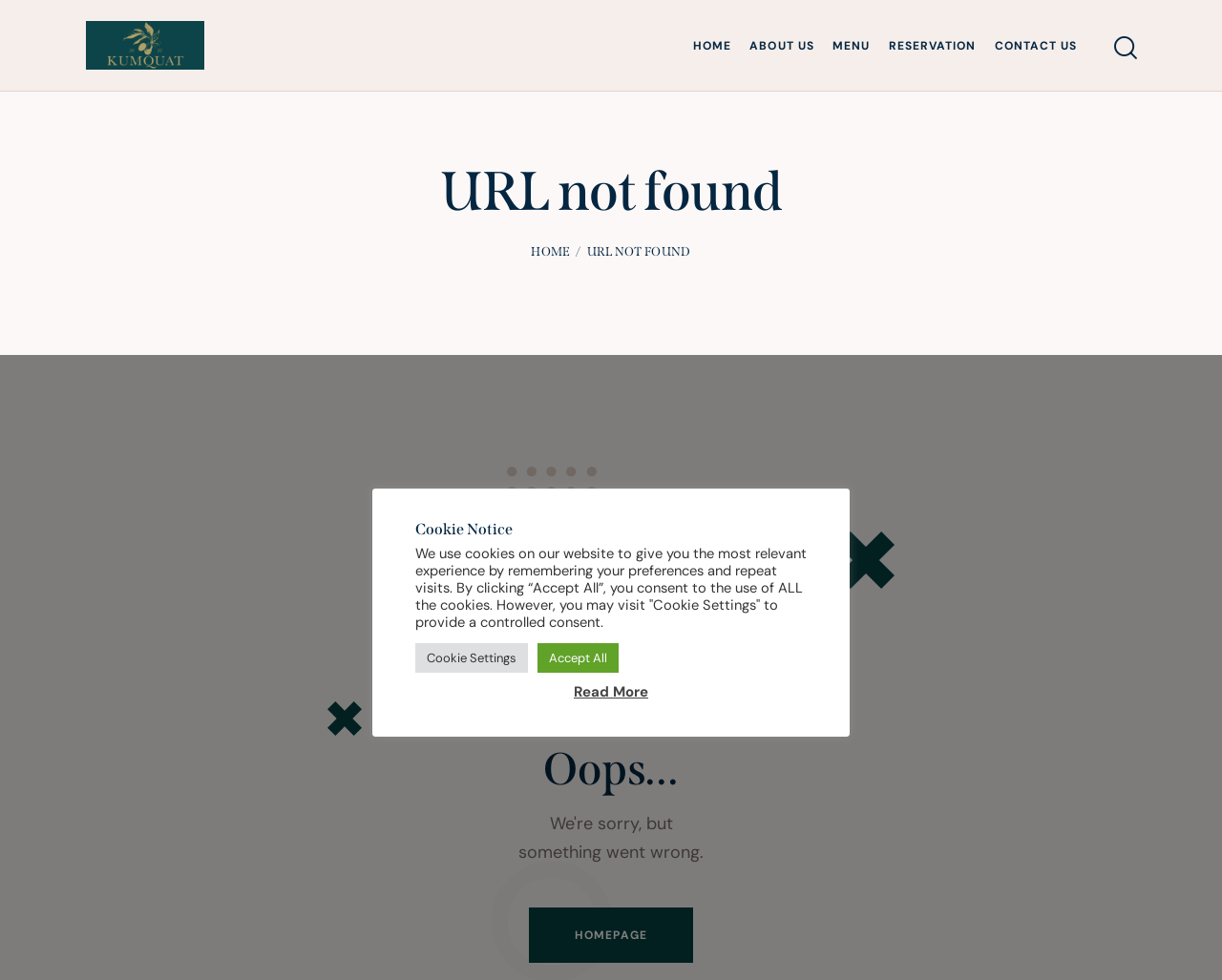Can you specify the bounding box coordinates for the region that should be clicked to fulfill this instruction: "Learn more about road safety".

None